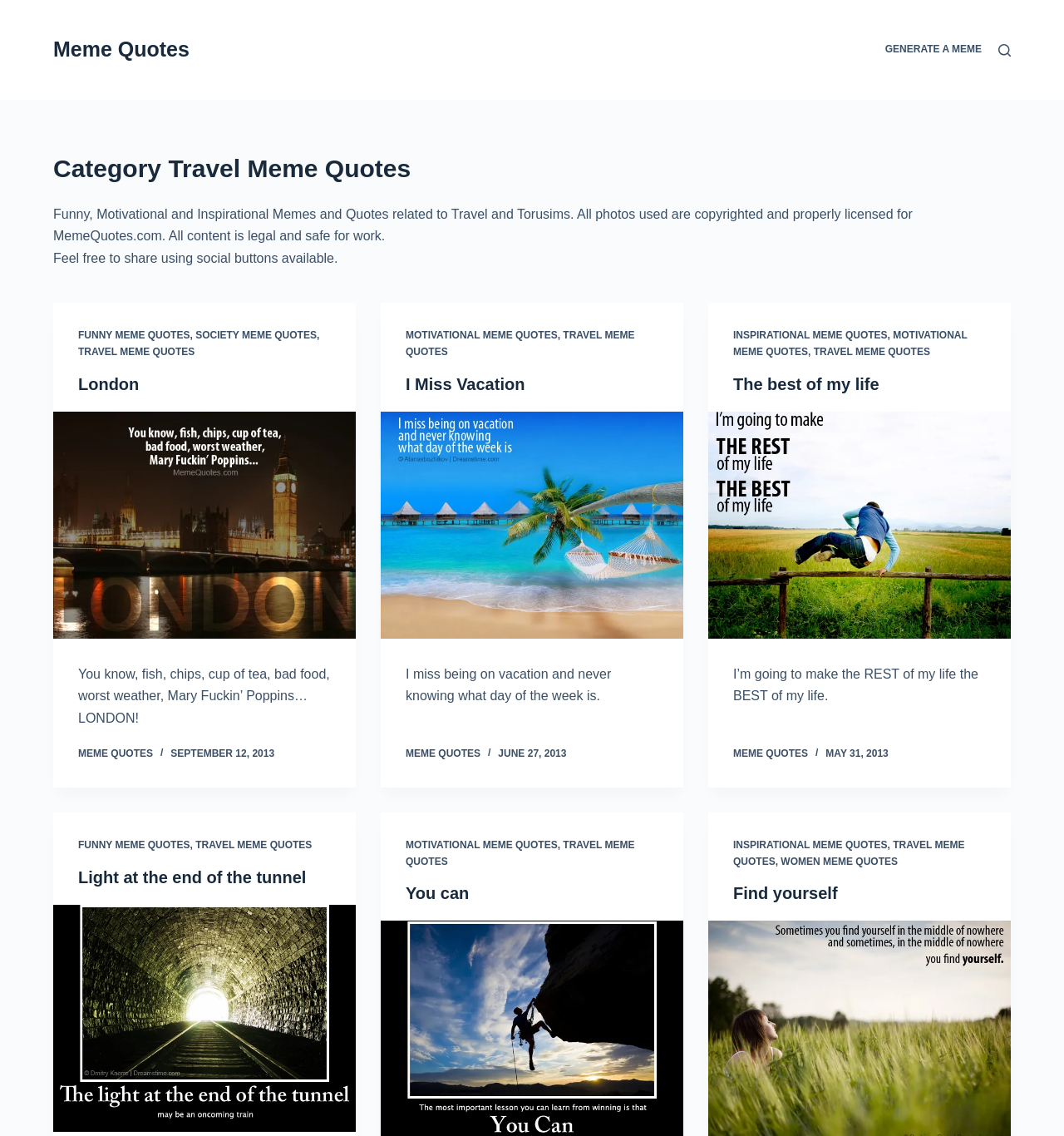Provide a one-word or short-phrase answer to the question:
What is the purpose of the 'Search' button?

To search for memes